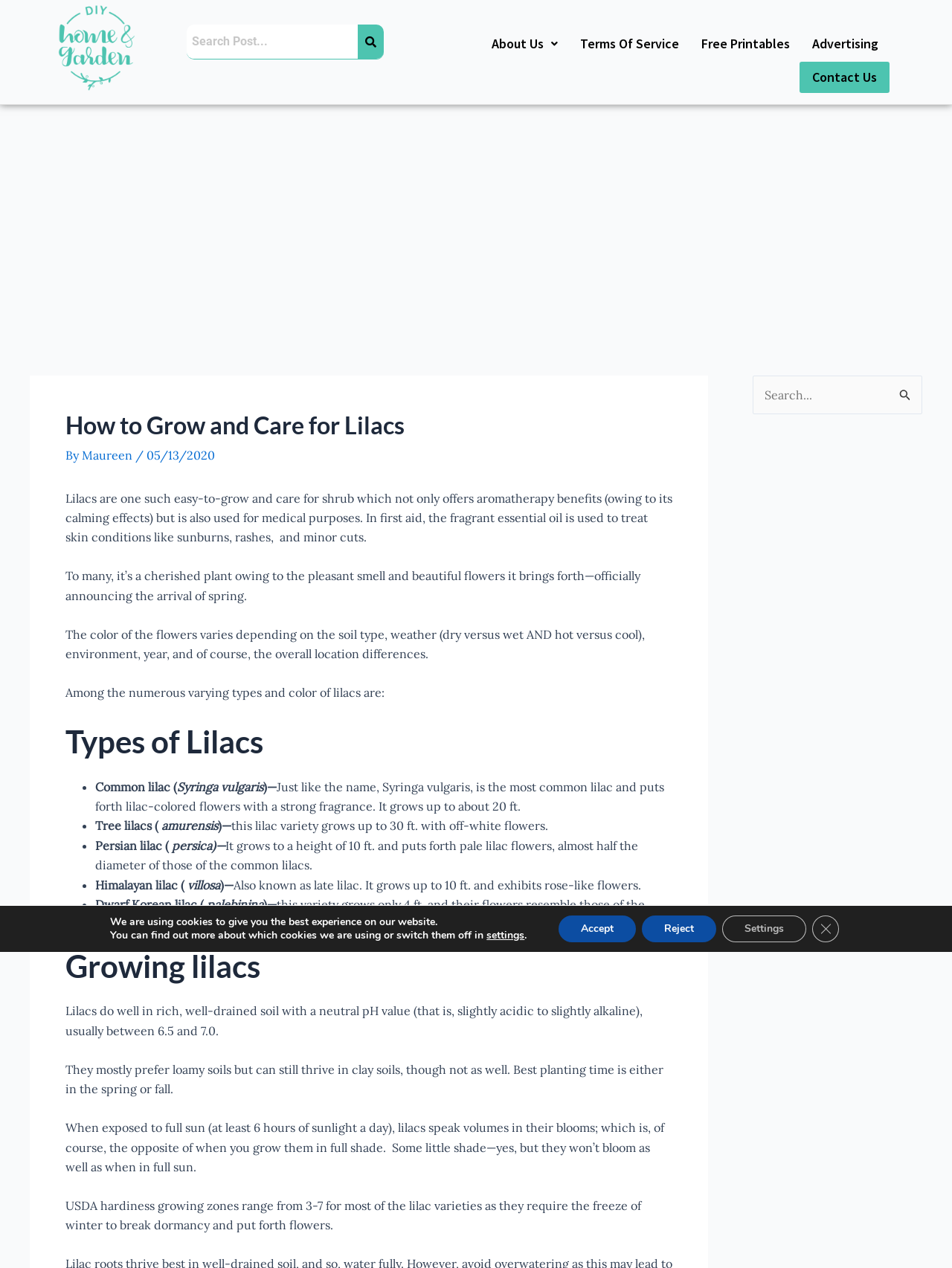Given the description: "Reject", determine the bounding box coordinates of the UI element. The coordinates should be formatted as four float numbers between 0 and 1, [left, top, right, bottom].

[0.674, 0.722, 0.752, 0.743]